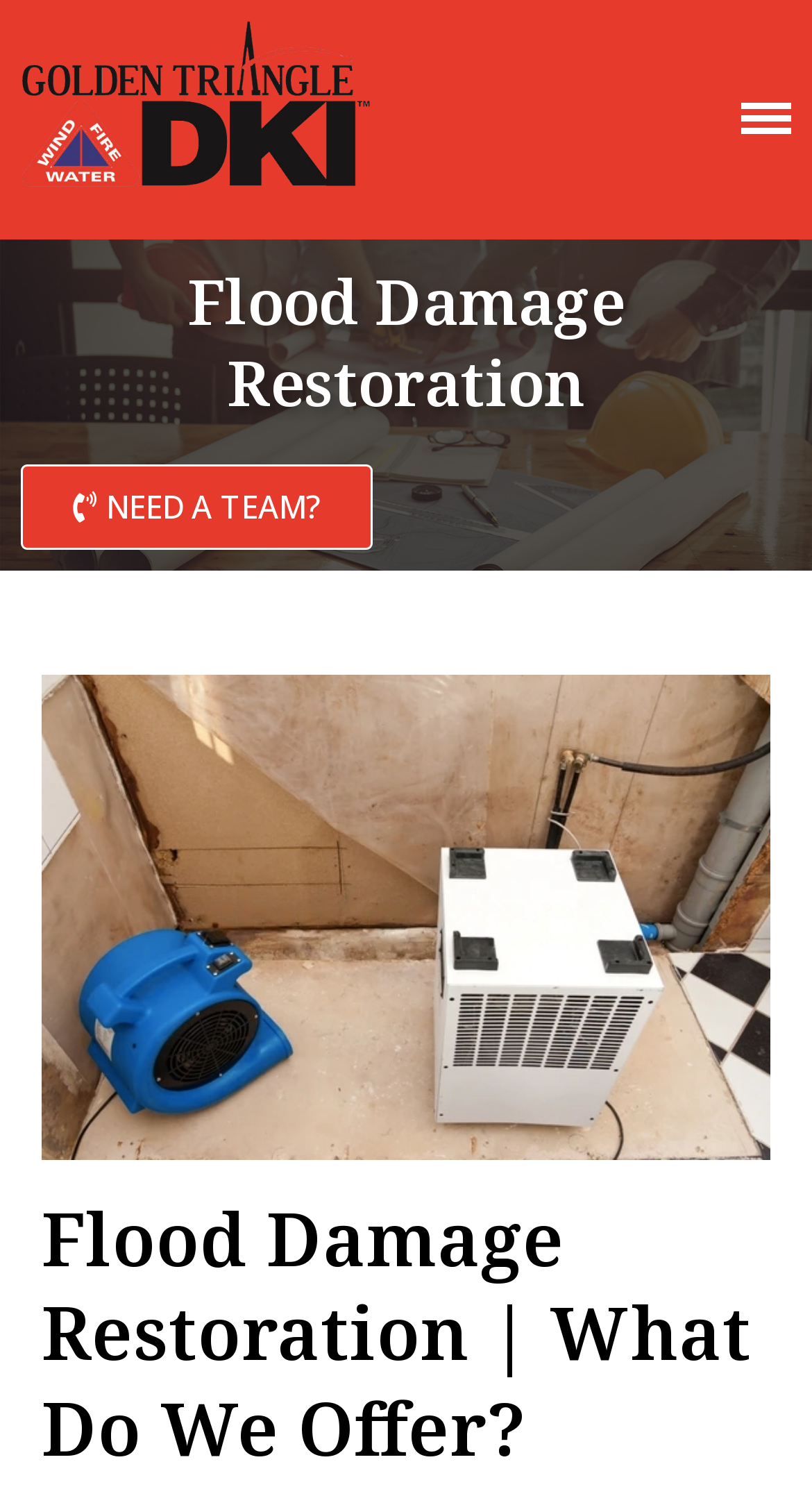Identify the bounding box for the element characterized by the following description: "Renovation / Repair".

[0.449, 0.79, 0.936, 0.843]